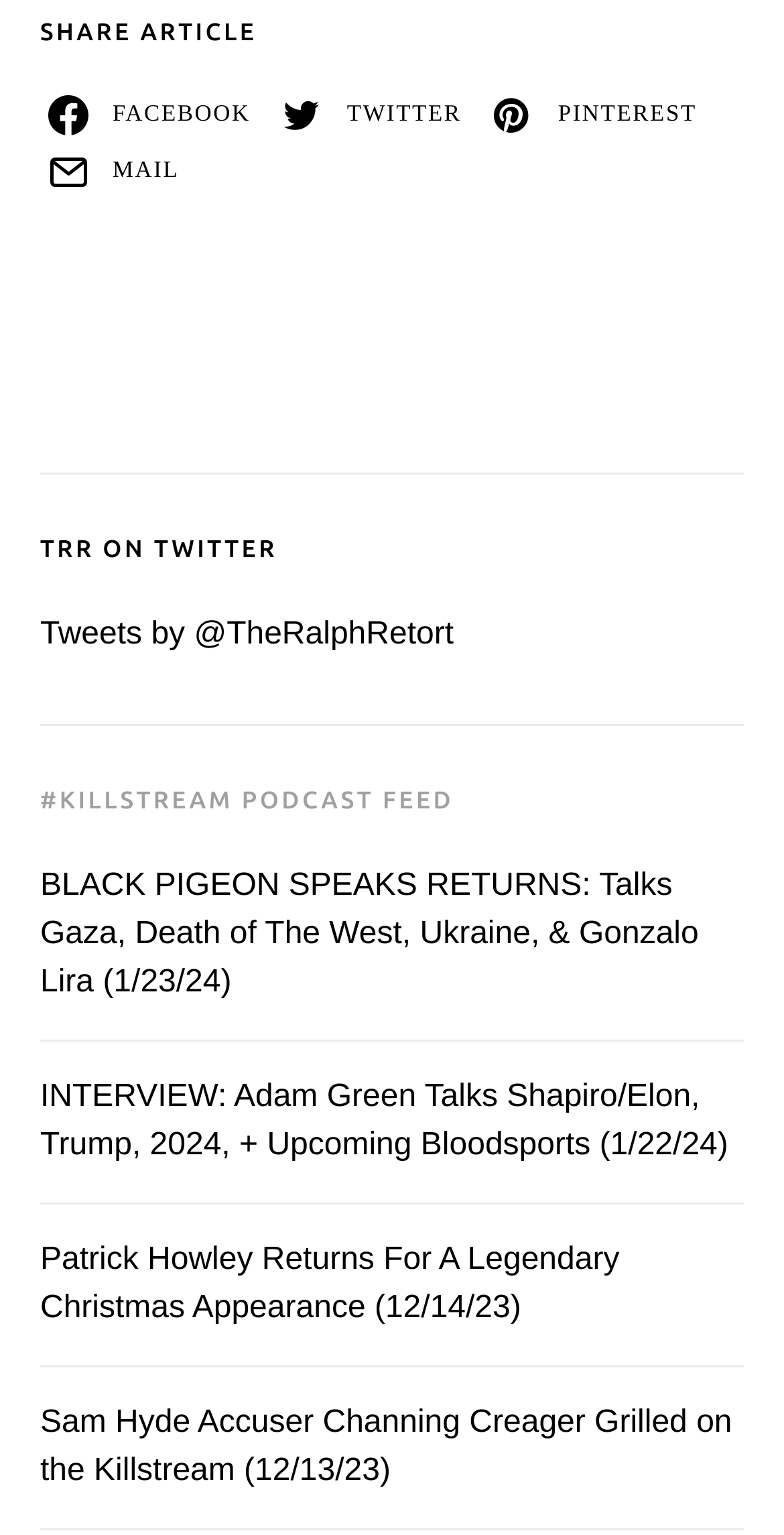What is the name of the podcast feed?
From the image, respond using a single word or phrase.

#KILLSTREAM PODCAST FEED